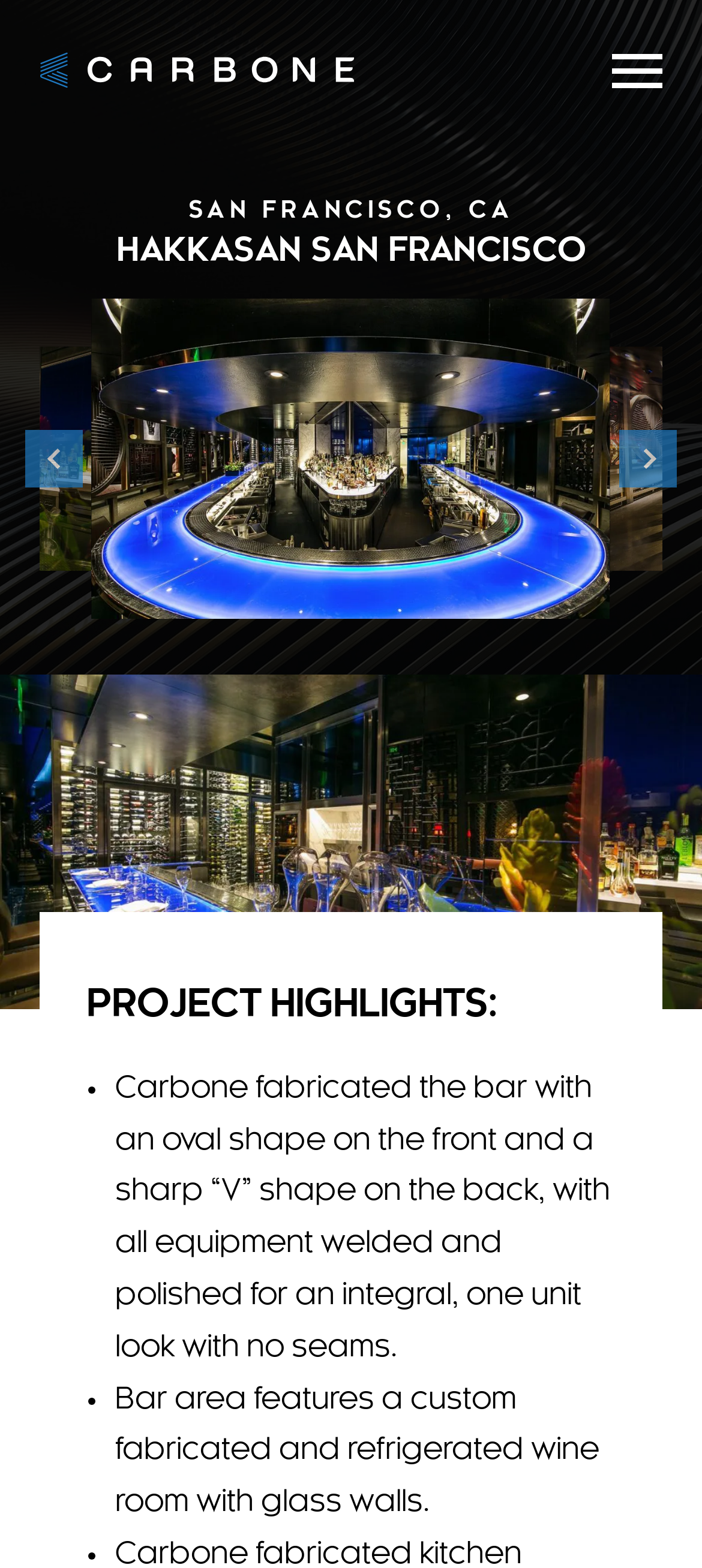Please analyze the image and give a detailed answer to the question:
What is the location of Hakkasan San Francisco?

I found the location of Hakkasan San Francisco by looking at the StaticText element with the content 'SAN FRANCISCO, CA' which is located at [0.268, 0.127, 0.732, 0.142]. This text is likely to be the location of Hakkasan San Francisco.